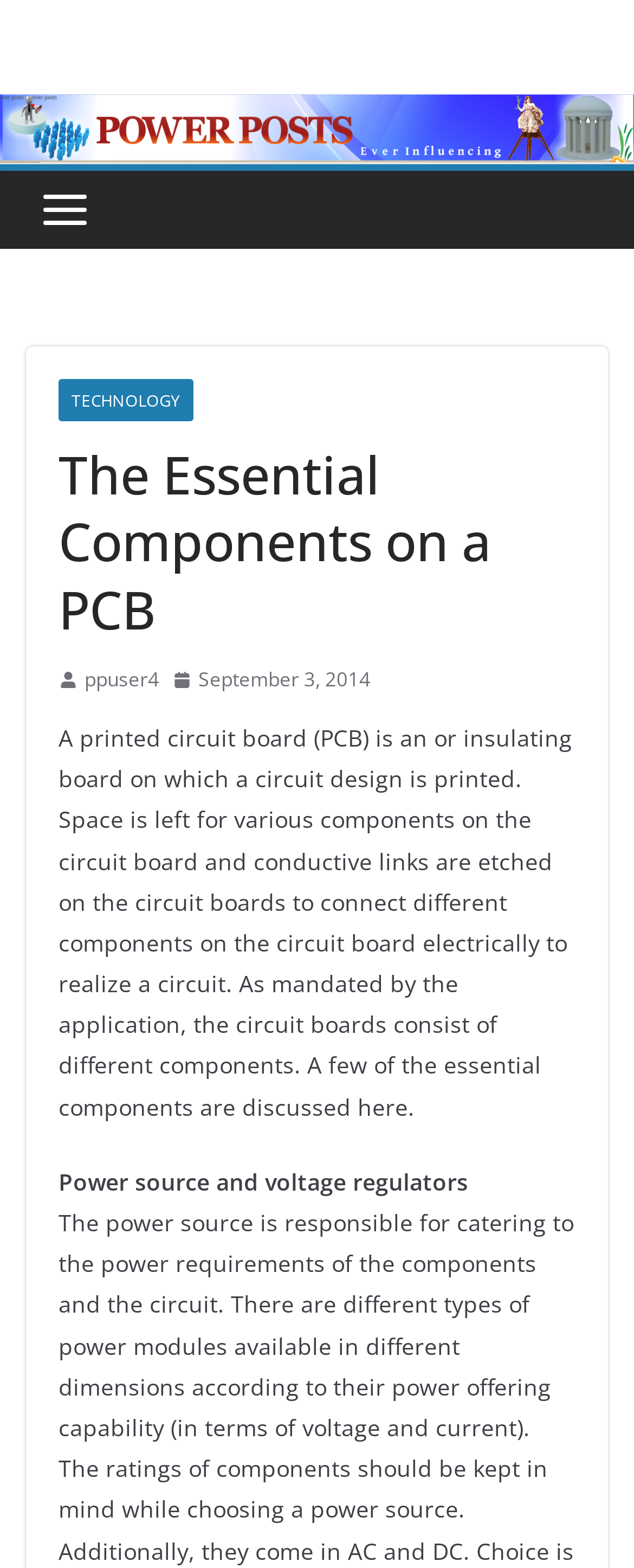From the element description September 3, 2014September 3, 2014, predict the bounding box coordinates of the UI element. The coordinates must be specified in the format (top-left x, top-left y, bottom-right x, bottom-right y) and should be within the 0 to 1 range.

[0.272, 0.423, 0.585, 0.445]